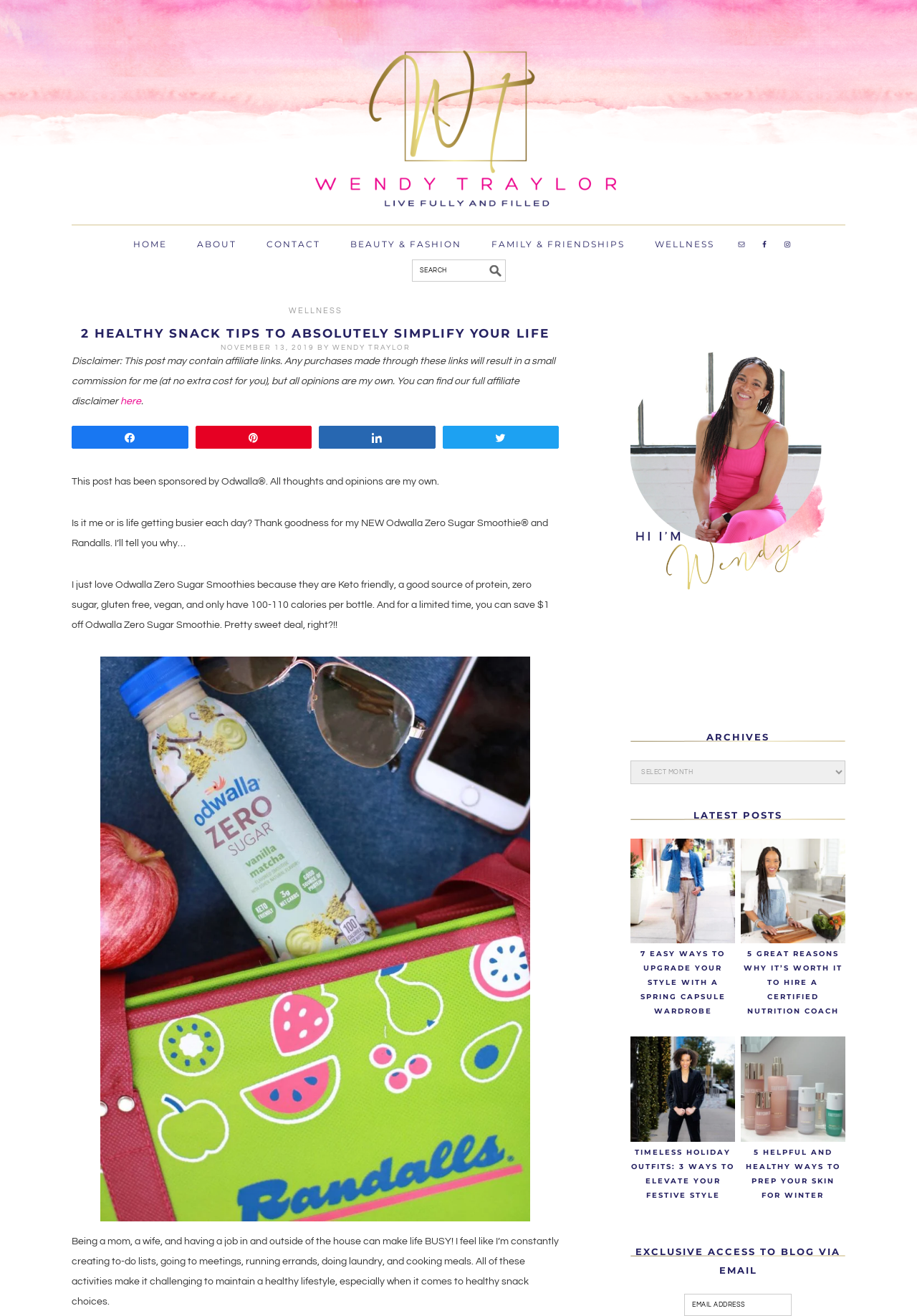Determine the bounding box coordinates of the clickable area required to perform the following instruction: "Read about wellness". The coordinates should be represented as four float numbers between 0 and 1: [left, top, right, bottom].

[0.698, 0.177, 0.794, 0.197]